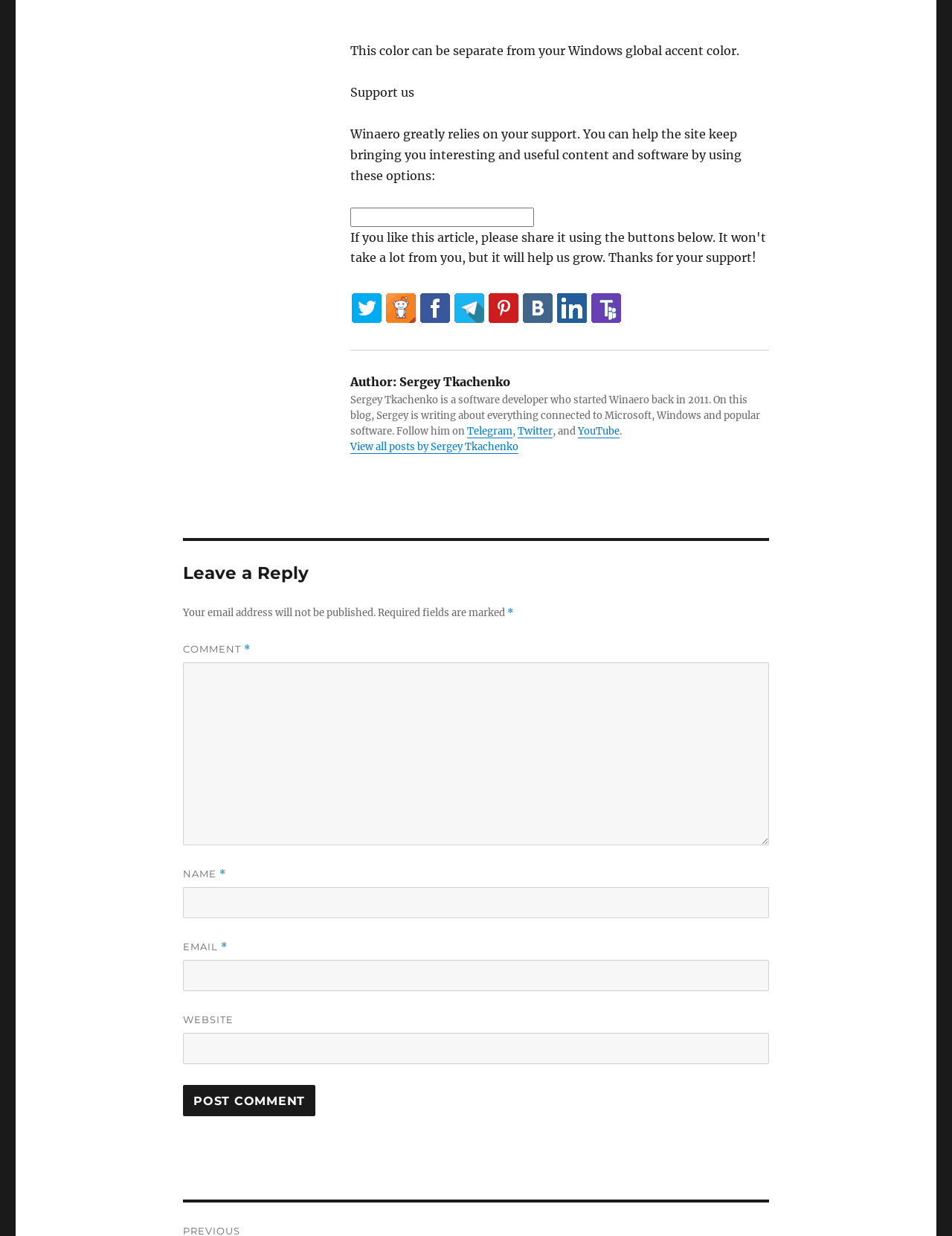Utilize the details in the image to thoroughly answer the following question: What is the purpose of the textbox with the label 'EMAIL'?

I inferred the purpose of the textbox by looking at its label 'EMAIL' and its position in the comment form, which suggests that it is used to enter the commenter's email address.